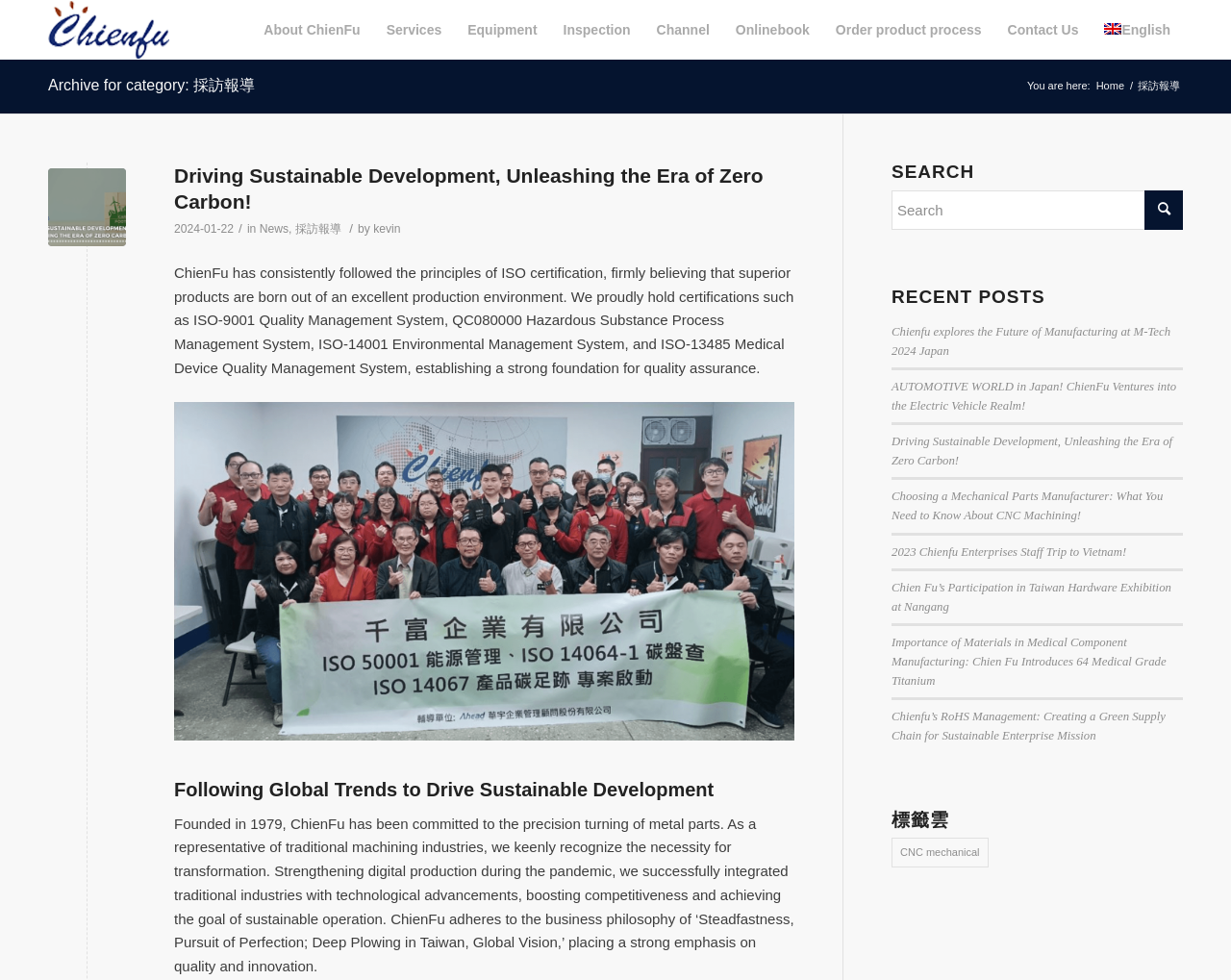Answer the question using only one word or a concise phrase: What is the company name of the website?

ChienFu